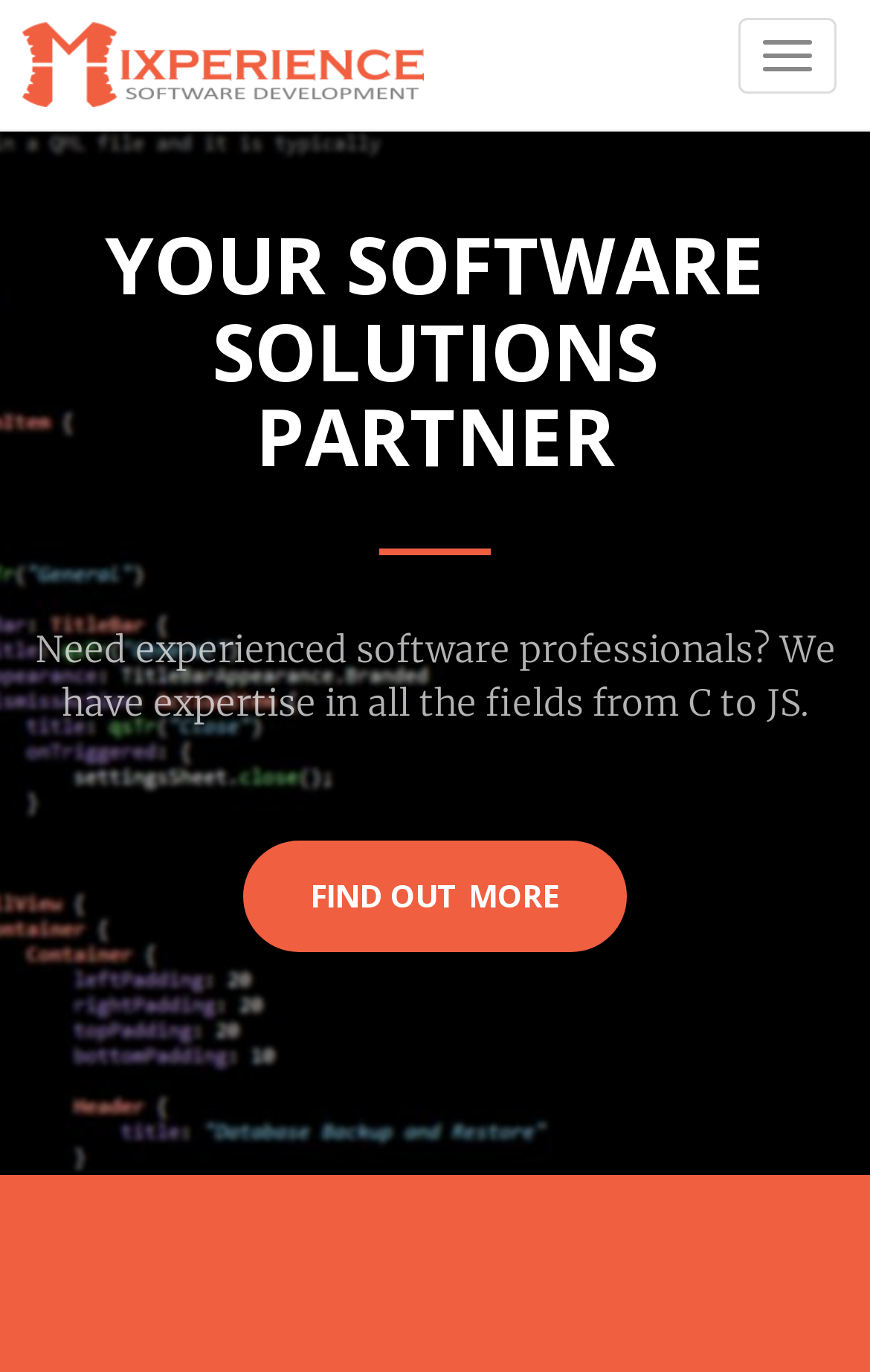Please specify the bounding box coordinates in the format (top-left x, top-left y, bottom-right x, bottom-right y), with all values as floating point numbers between 0 and 1. Identify the bounding box of the UI element described by: parent_node: Toggle navigation

[0.0, 0.0, 0.513, 0.095]